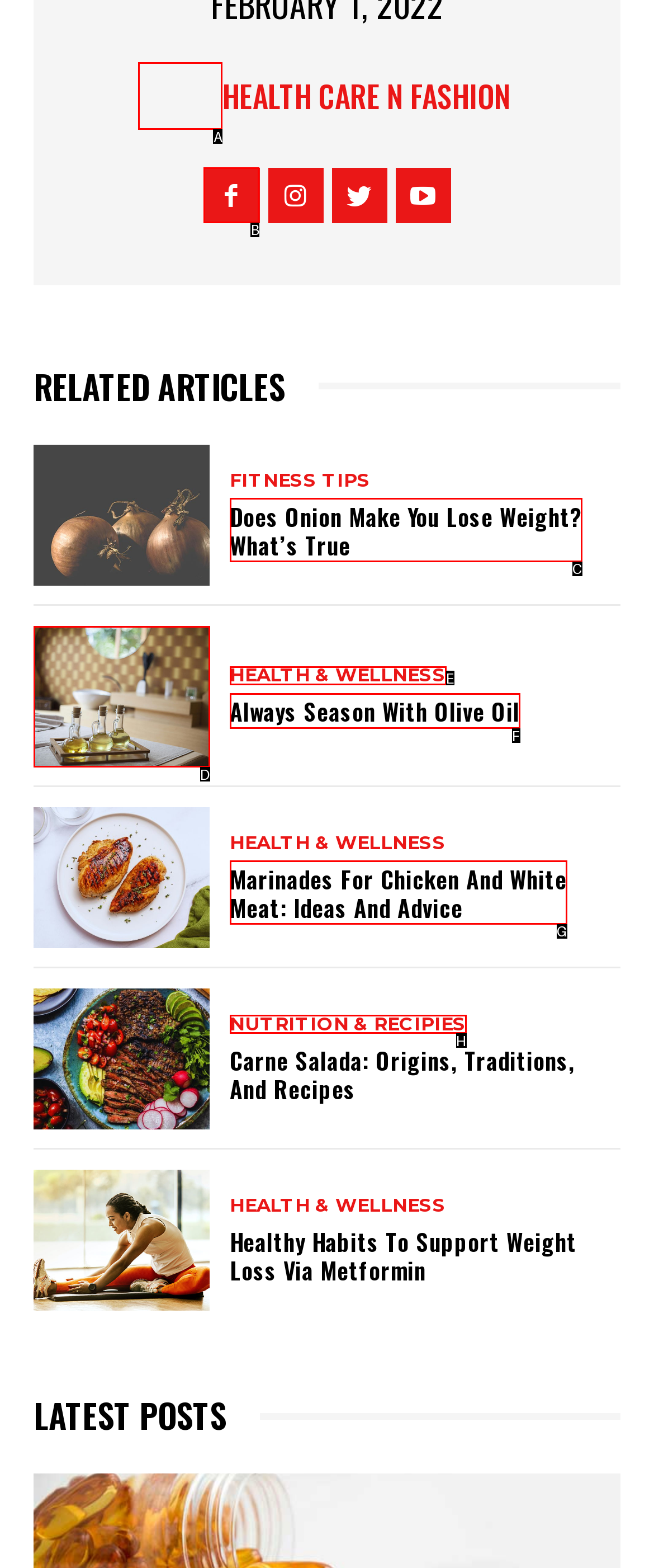Determine the option that aligns with this description: name="instagram_topic" value="N-Methyl-Phenylethylamine"
Reply with the option's letter directly.

None